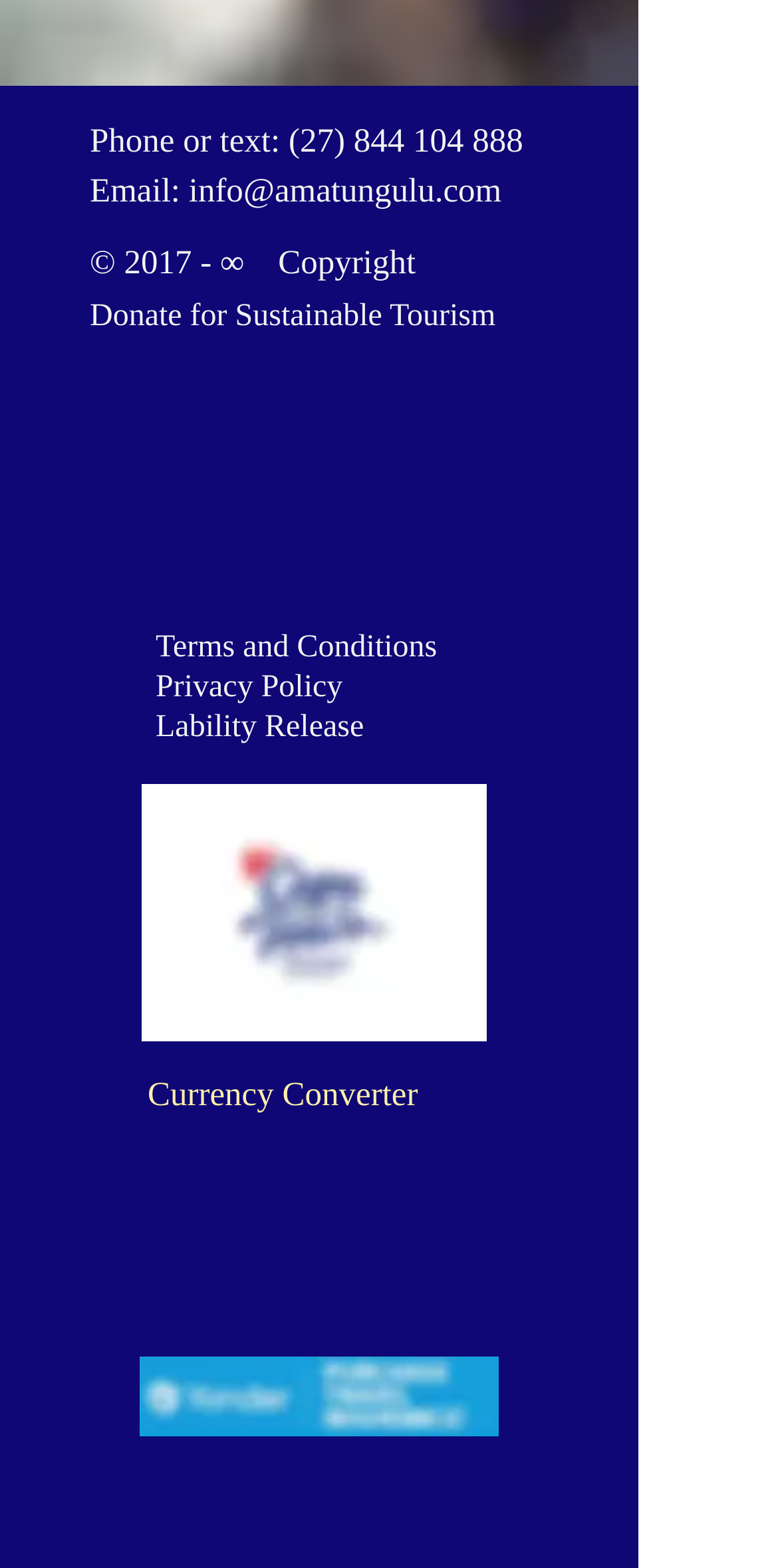Using the element description: "Terms and Conditions", determine the bounding box coordinates. The coordinates should be in the format [left, top, right, bottom], with values between 0 and 1.

[0.2, 0.402, 0.562, 0.424]